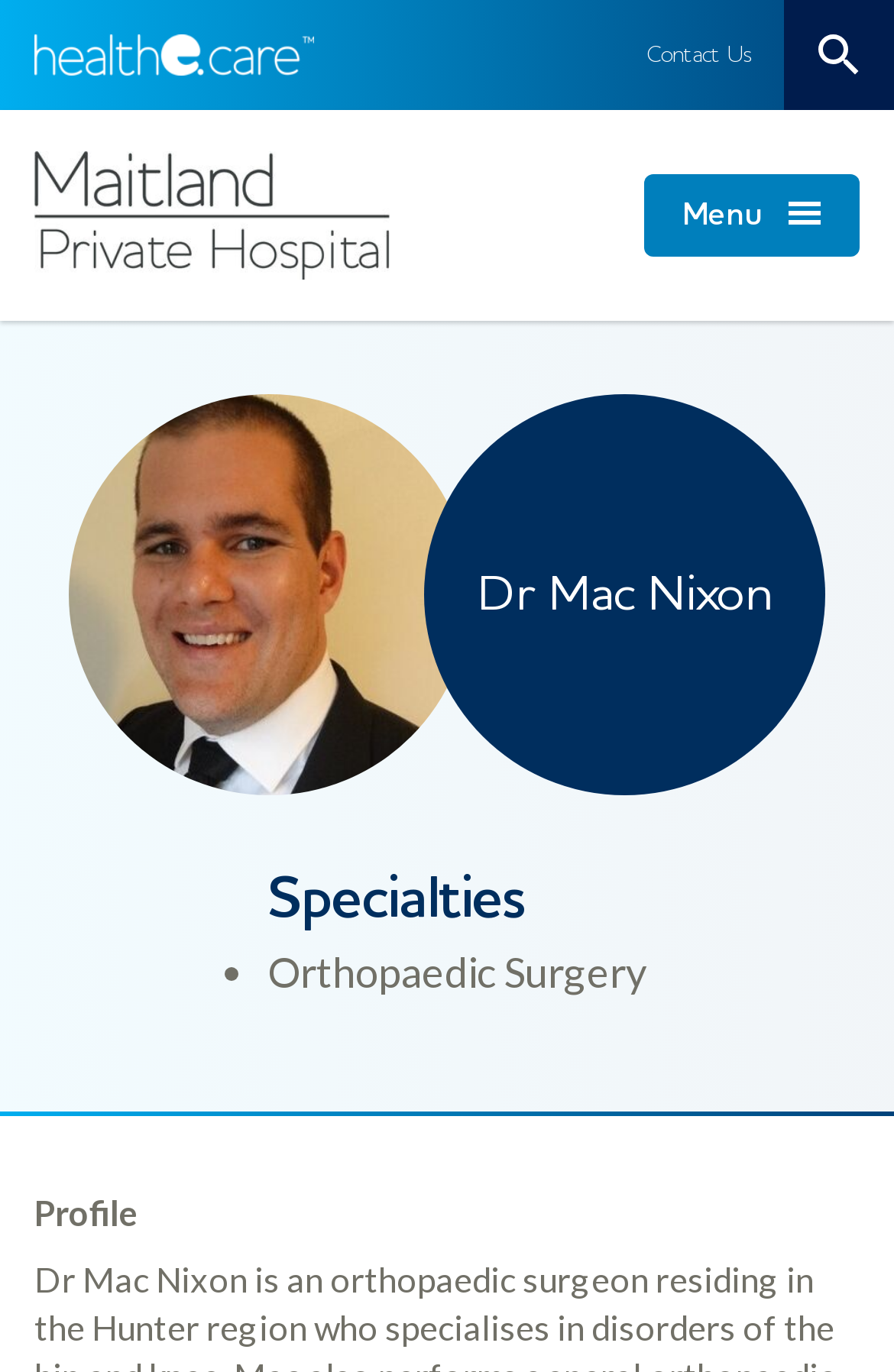Using the provided description: "Menu", find the bounding box coordinates of the corresponding UI element. The output should be four float numbers between 0 and 1, in the format [left, top, right, bottom].

[0.719, 0.127, 0.962, 0.187]